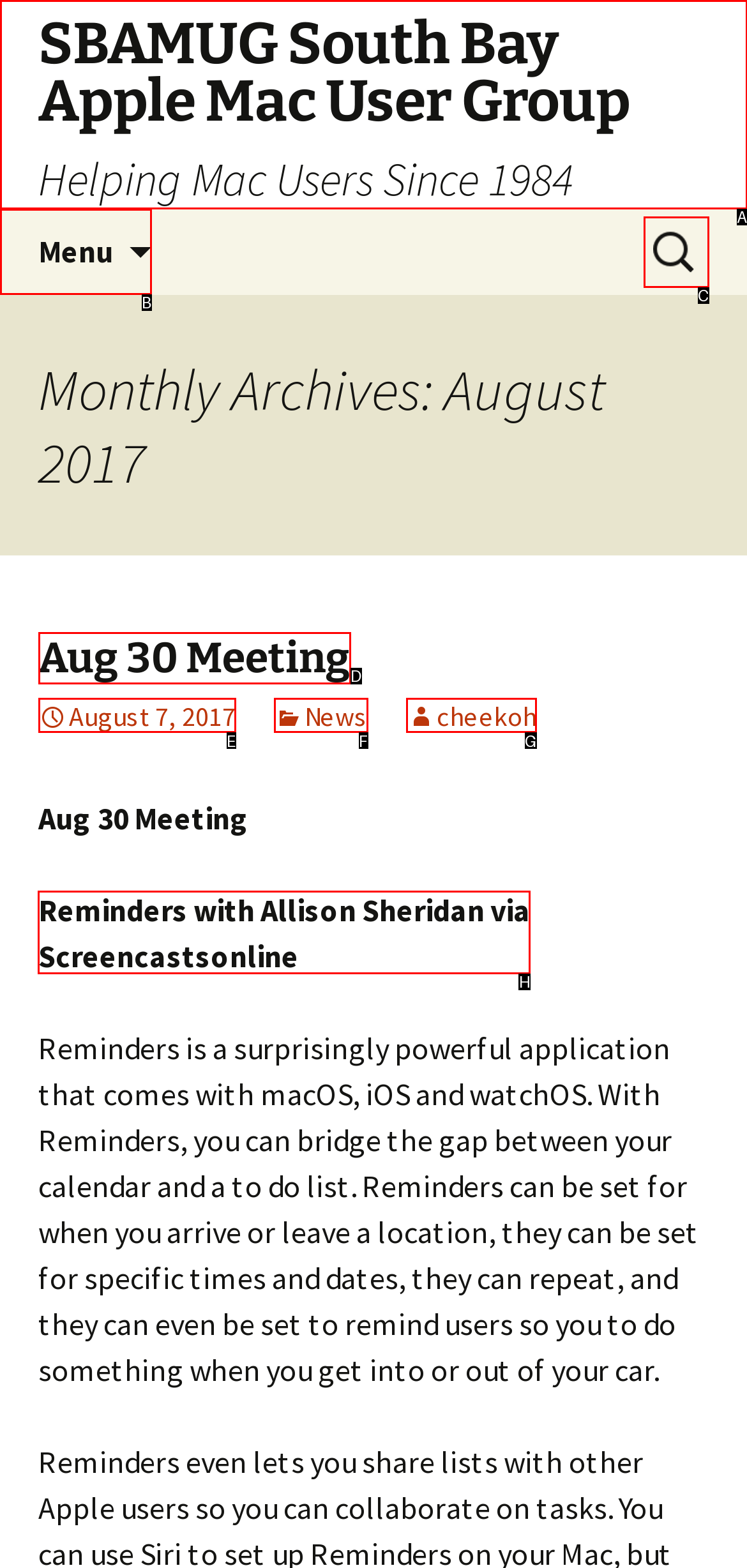Identify which HTML element should be clicked to fulfill this instruction: login to the system Reply with the correct option's letter.

None